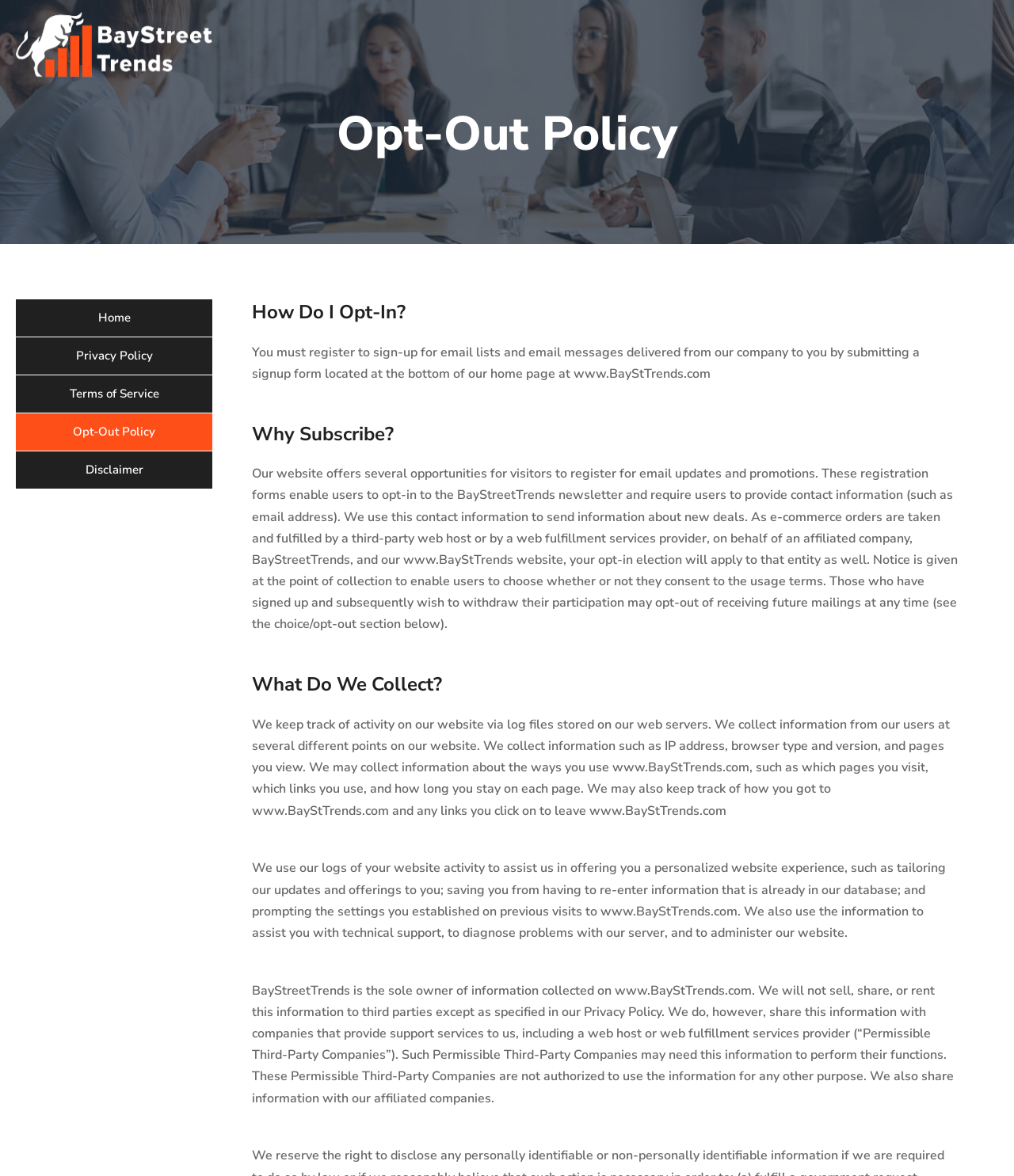What information does the website collect from users?
Ensure your answer is thorough and detailed.

I determined this by reading the StaticText element that says 'We keep track of activity on our website via log files stored on our web servers. We collect information from our users at several different points on our website. We collect information such as IP address, browser type and version, and pages you view.'.